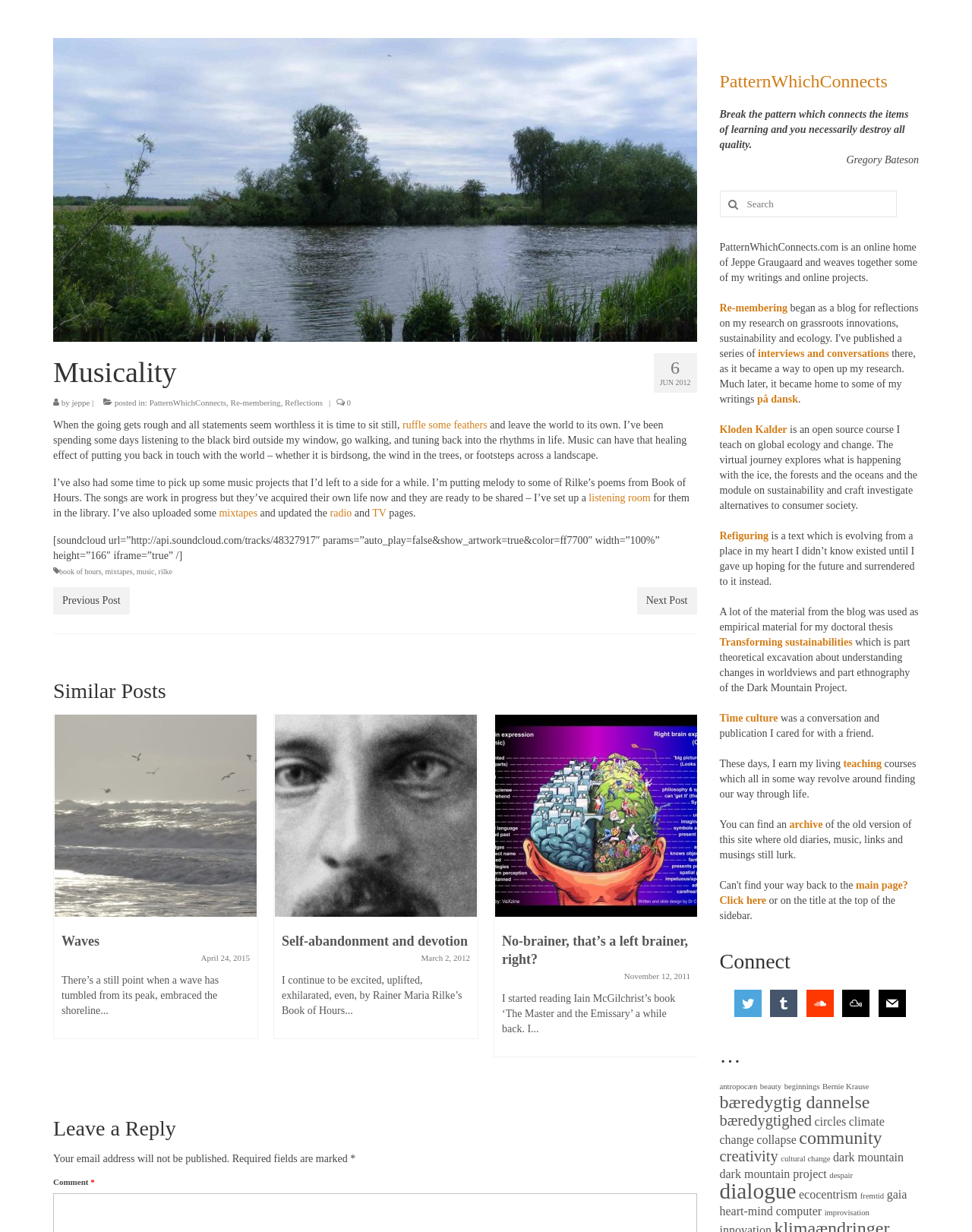Describe all the significant parts and information present on the webpage.

The webpage is about Musicality and PatternWhichConnects, a personal website of Jeppe Graugaard. At the top, there is a header section with a title "Musicality" and a subtitle "by Jeppe | PatternWhichConnects". Below this, there is a section with a date "JUN 2012" and a heading "Musicality" followed by a paragraph of text. 

The main content of the webpage is divided into several sections. The first section has a heading "When the going gets rough..." and contains a paragraph of text with a link to "ruffle some feathers". The next section has a heading "I’ve also had some time..." and contains a paragraph of text with links to "listening room", "mixtapes", "radio", and "TV". 

Below this, there is a section with a SoundCloud widget embedded, followed by a footer section with links to "book of hours", "mixtapes", "music", and "rilke". 

On the right side of the webpage, there is a section with a heading "Similar Posts" and a list of three options: "Waves", "Self-abandonment and devotion", and "No-brainer, that’s a left brainer, right?". Each option has a link to a related post with a heading, date, and a short summary. 

At the bottom of the webpage, there are buttons to navigate to the previous or next post, a section to leave a reply with a comment box, and a search box with a button to search for specific content. The webpage also has a sidebar with links to "PatternWhichConnects", "Re-membering", "interviews and conversations", and "Kloden Kalder", as well as a short description of the website.